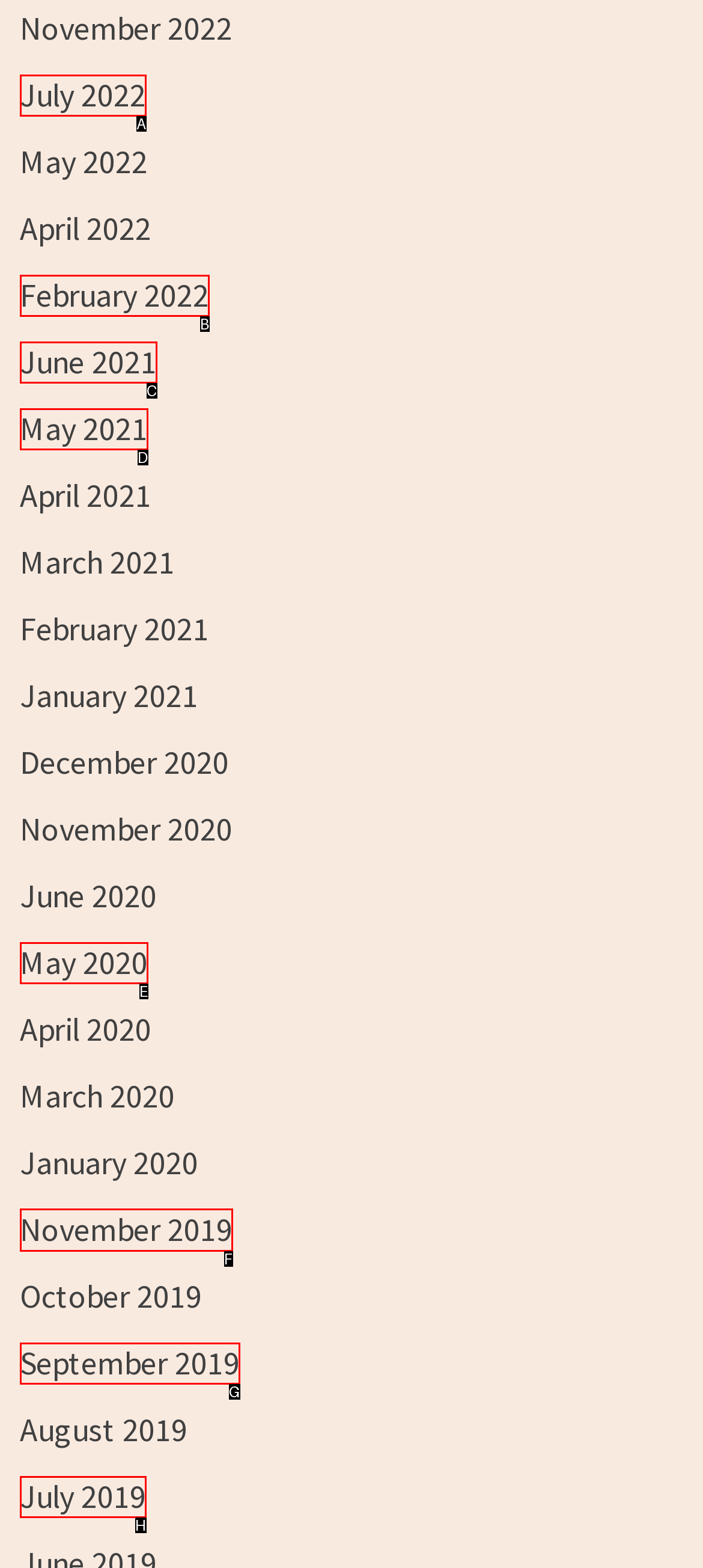Identify the appropriate choice to fulfill this task: check November 2019
Respond with the letter corresponding to the correct option.

F